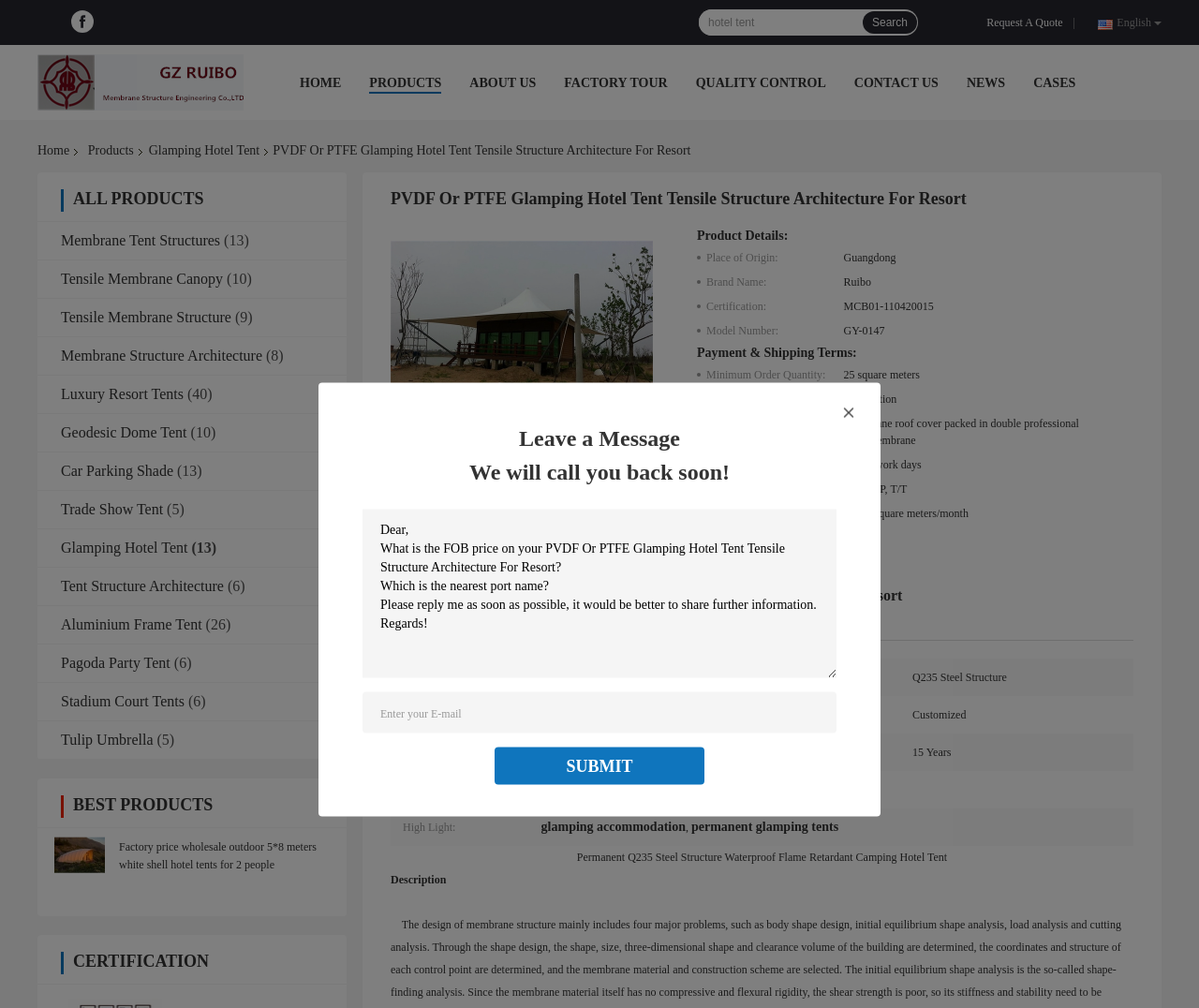Identify the bounding box of the UI element that matches this description: "Quality Control".

[0.58, 0.075, 0.689, 0.089]